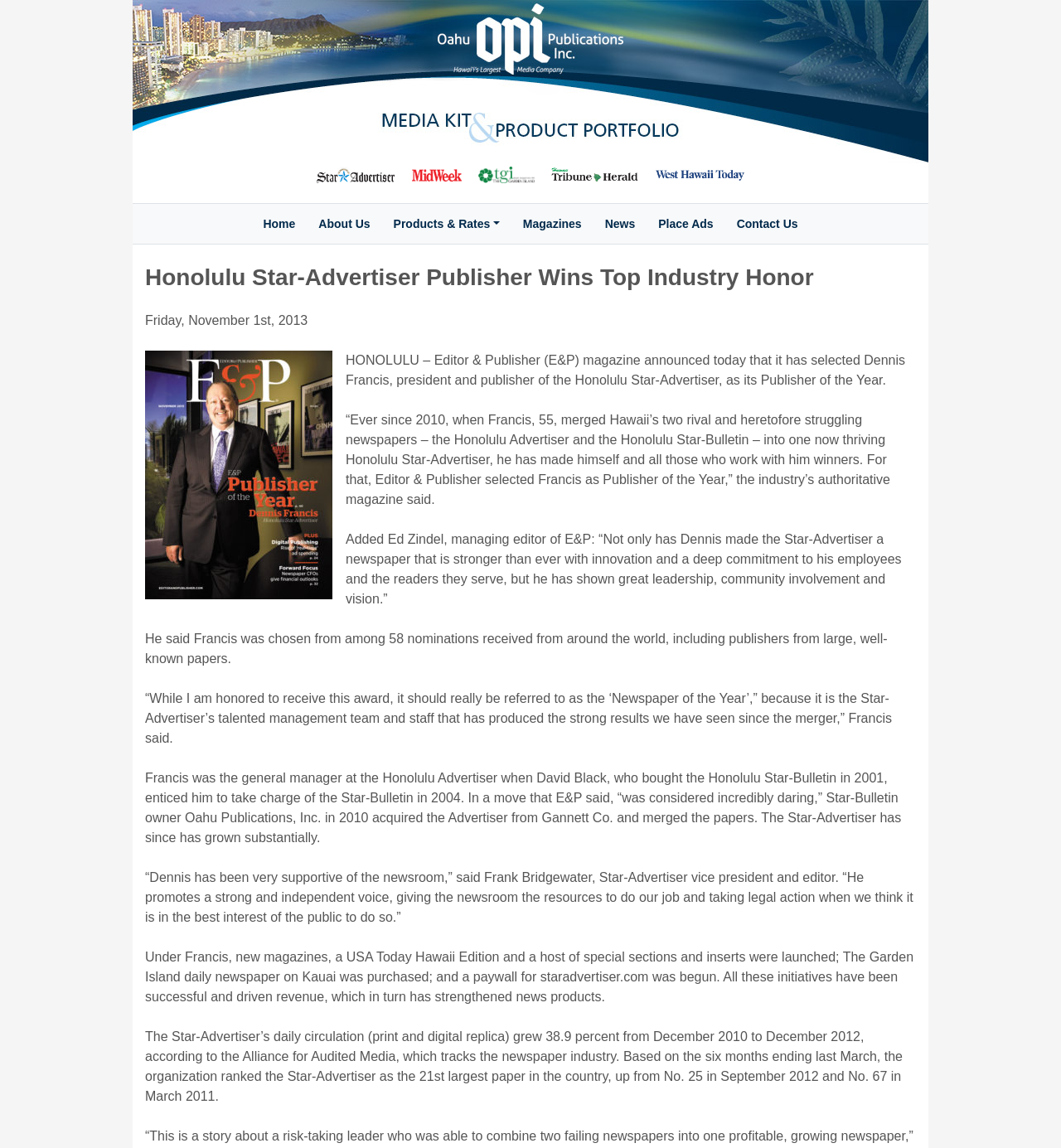What is the name of the publisher who won an industry honor?
Please provide a comprehensive answer based on the information in the image.

I found the answer by reading the text content of the webpage, specifically the sentence 'Editor & Publisher (E&P) magazine announced today that it has selected Dennis Francis, president and publisher of the Honolulu Star-Advertiser, as its Publisher of the Year.'